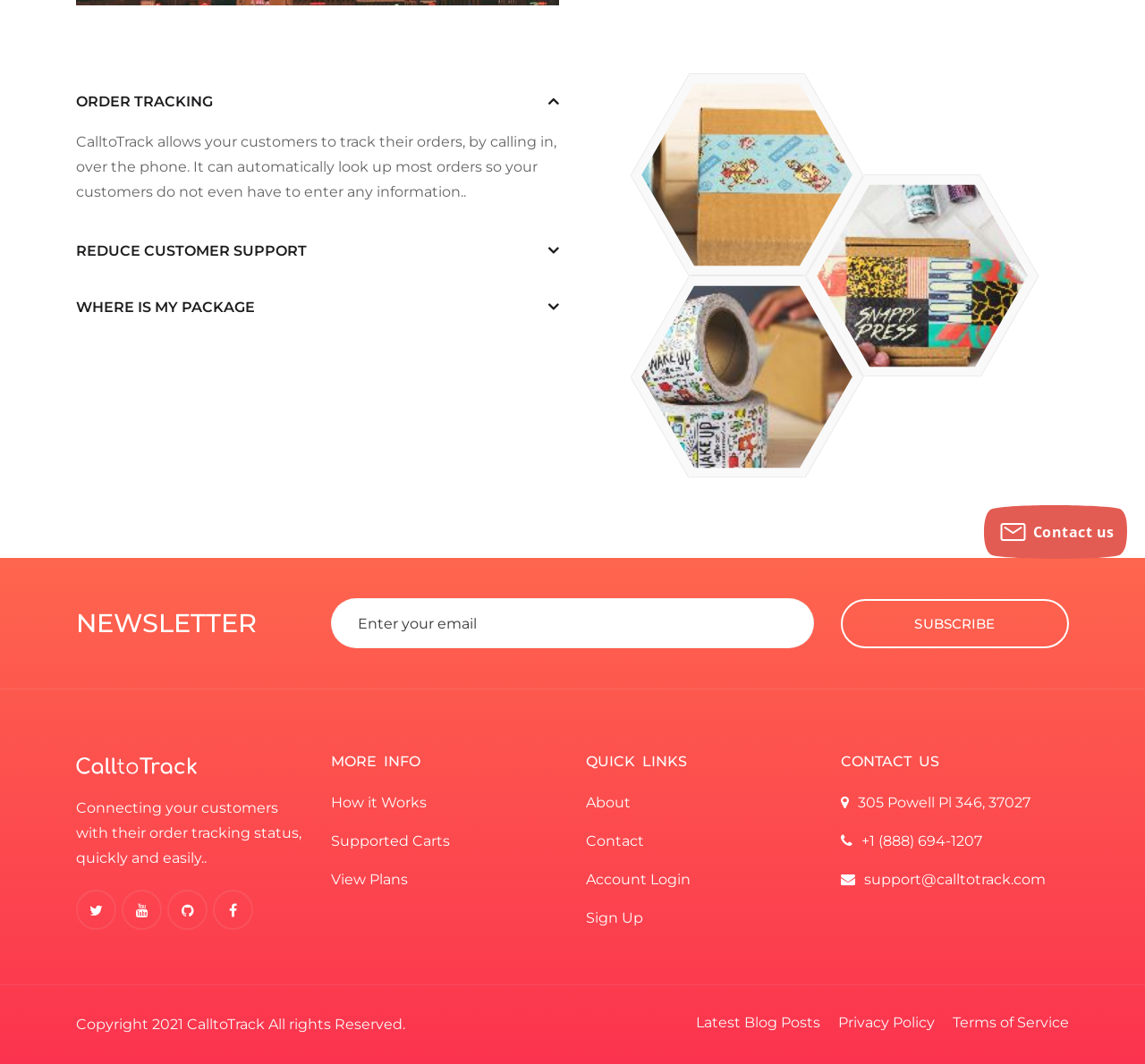Extract the bounding box coordinates for the UI element described by the text: "Subscribe". The coordinates should be in the form of [left, top, right, bottom] with values between 0 and 1.

[0.734, 0.563, 0.934, 0.609]